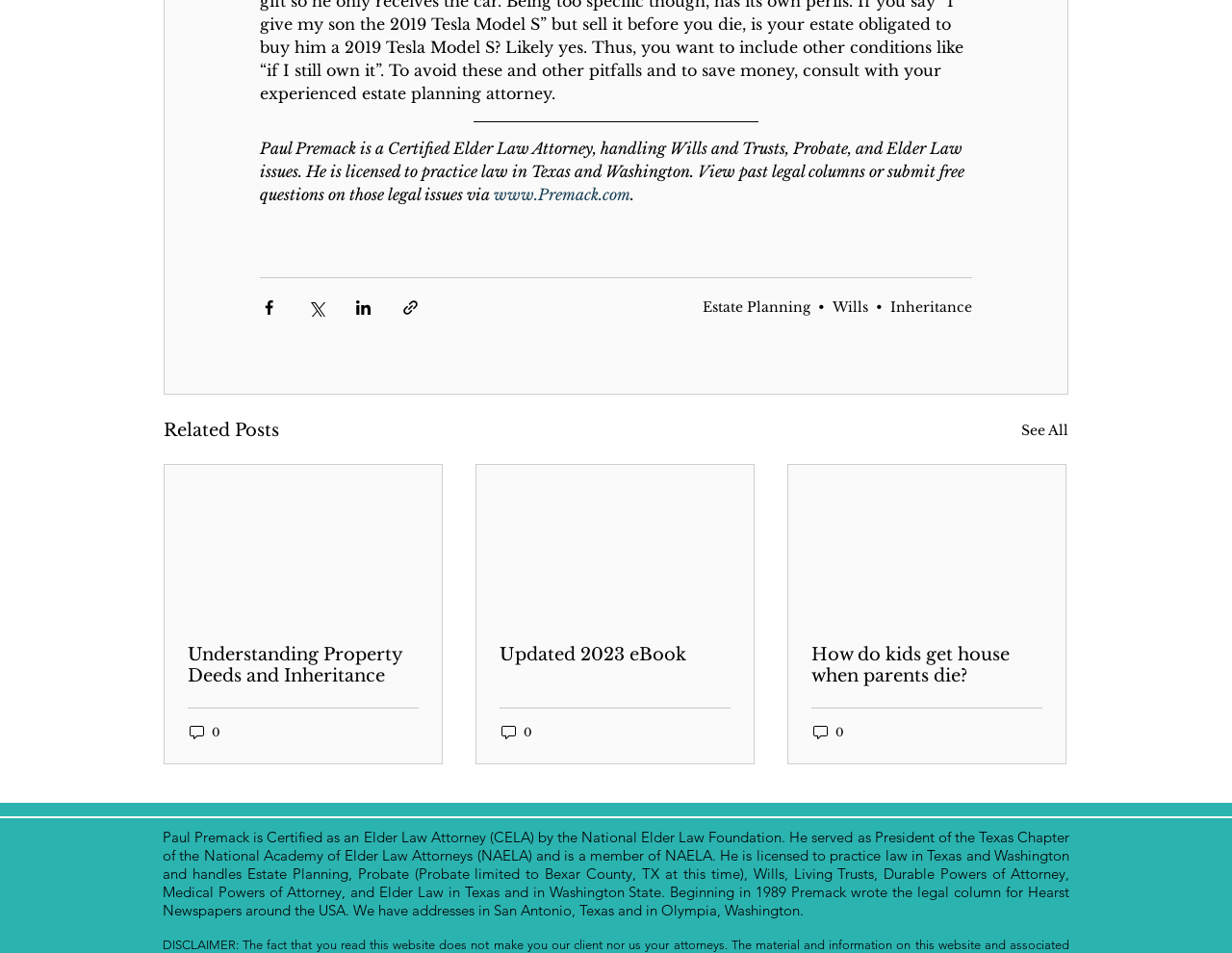Find the bounding box coordinates for the area that must be clicked to perform this action: "Share via Facebook".

[0.211, 0.313, 0.226, 0.332]